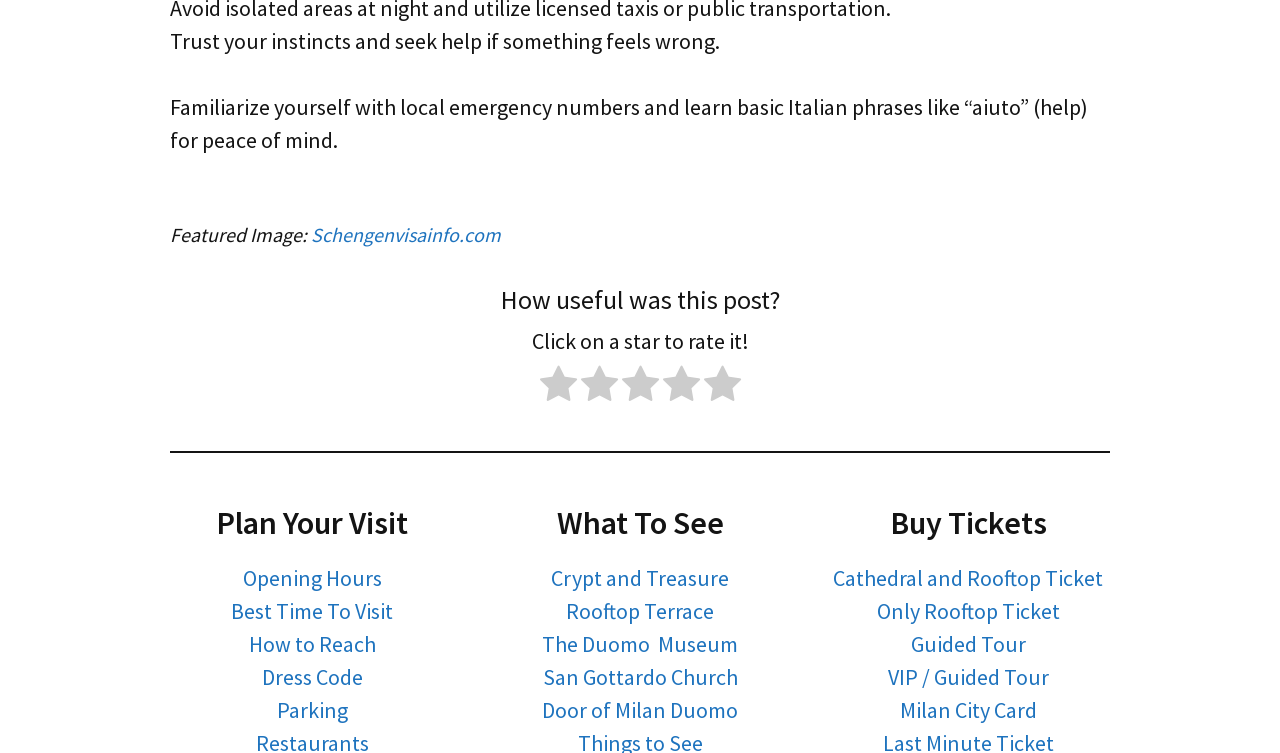Provide a brief response to the question using a single word or phrase: 
What is the language mentioned for peace of mind?

Italian